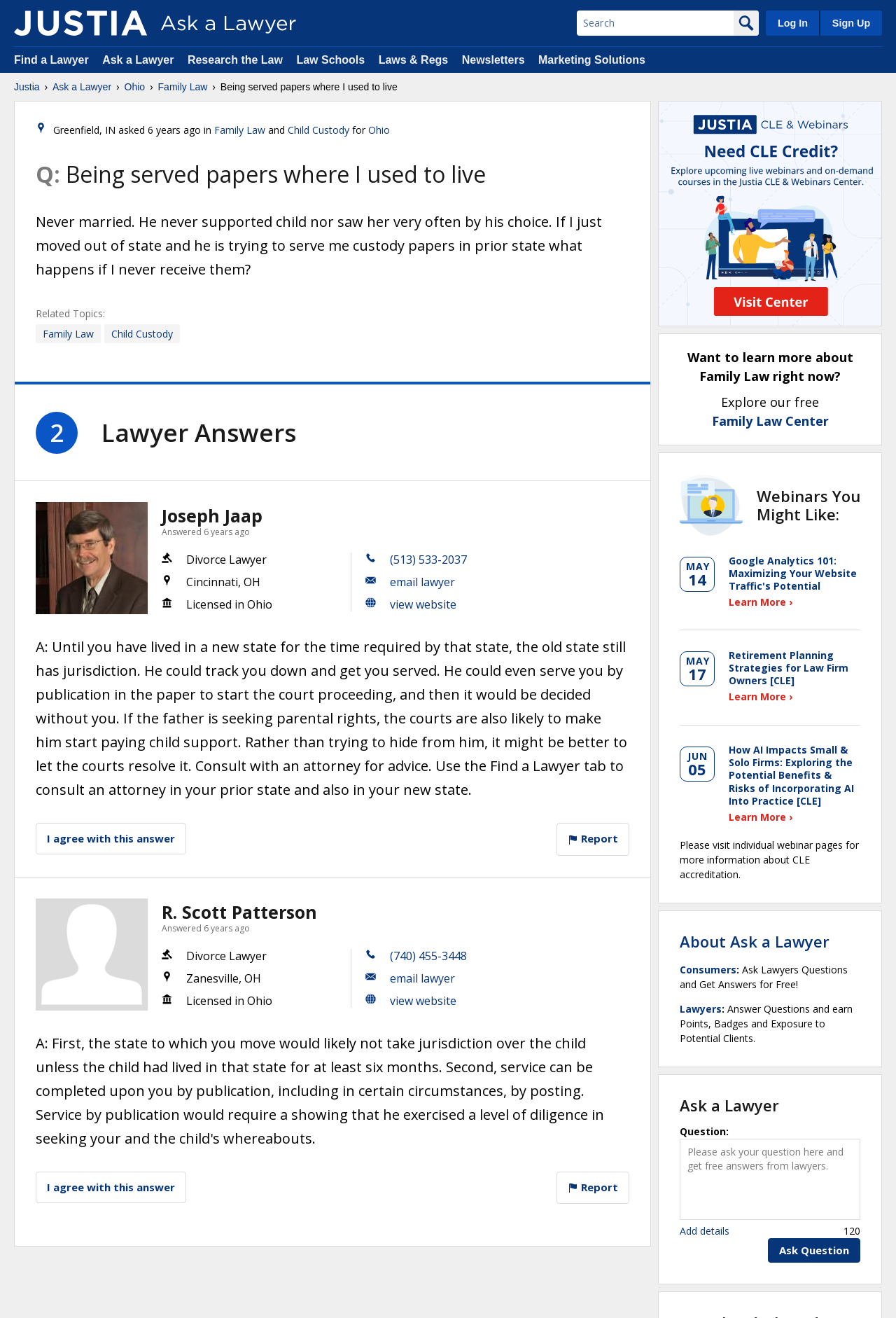Please identify the primary heading on the webpage and return its text.

Q: Being served papers where I used to live